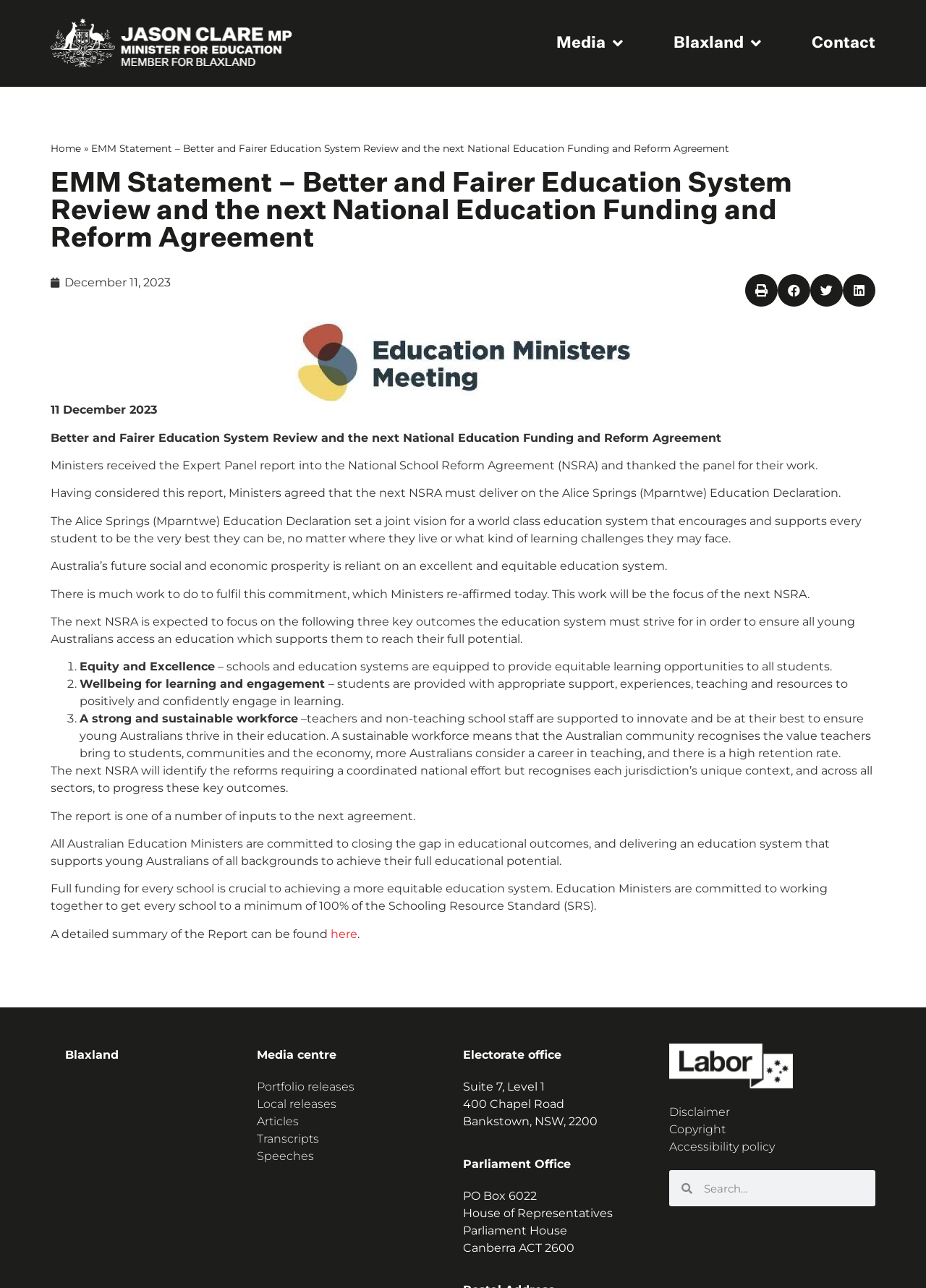What is the name of the Minister for Education?
Look at the image and provide a detailed response to the question.

I found the name of the Minister for Education by looking at the top of the webpage, where it says 'EMM Statement - Better and Fairer Education System Review and the next National Education Funding and Reform Agreement - Jason Clare MP | Minister for Education'.